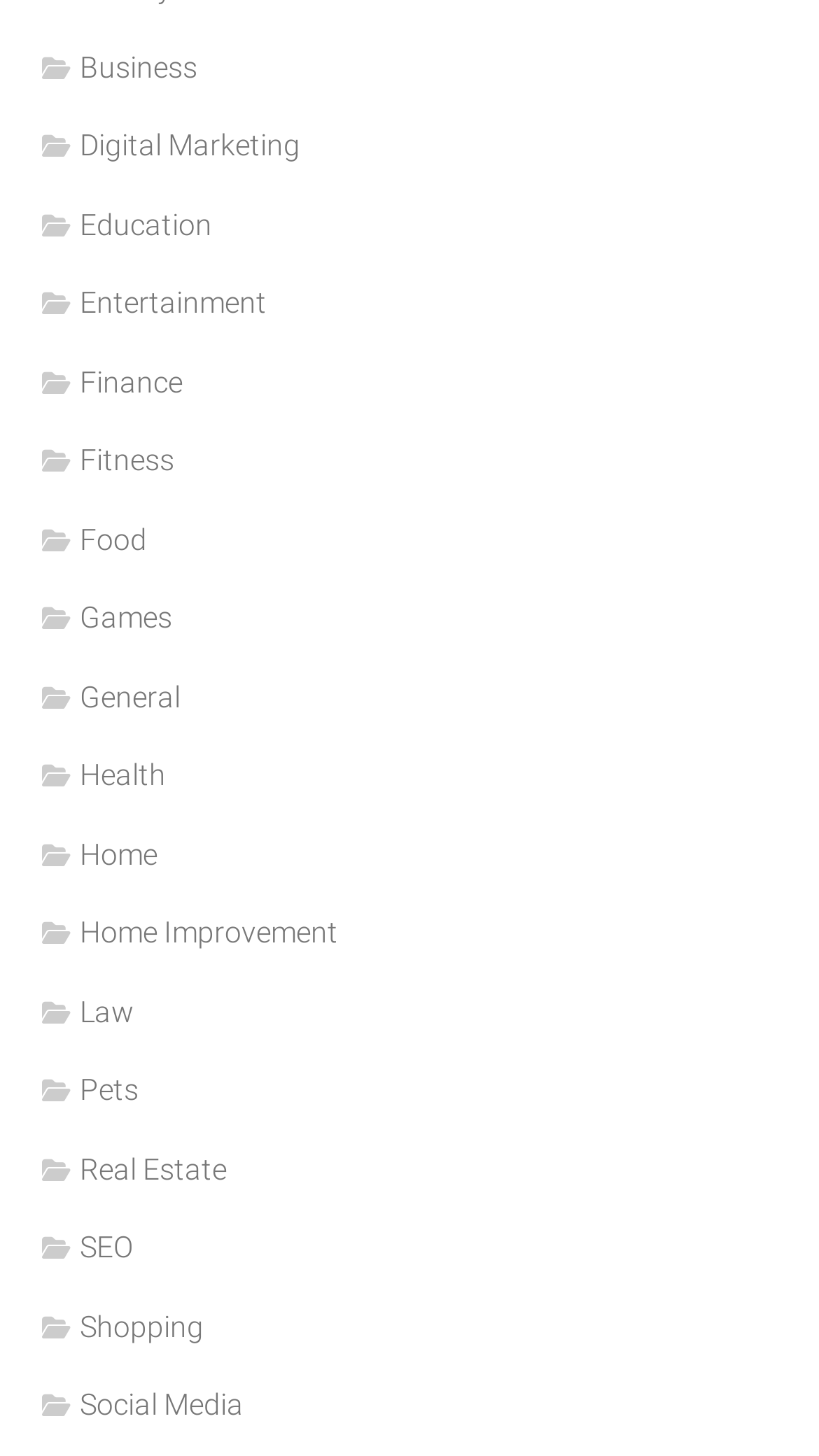How many categories are available?
Analyze the screenshot and provide a detailed answer to the question.

I counted the number of links on the webpage, and there are 30 categories available, ranging from Business to Social Media.